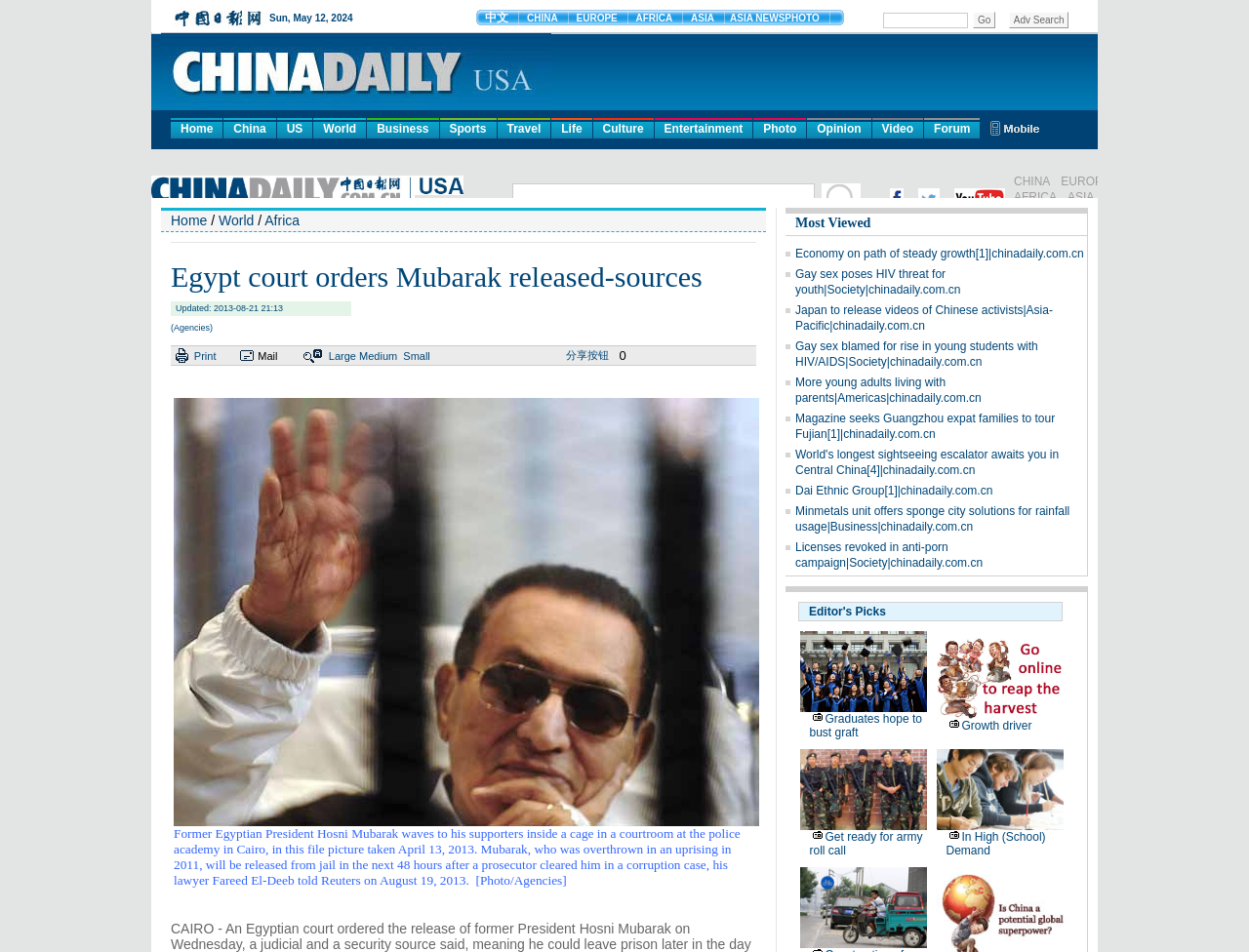Determine the bounding box coordinates for the HTML element mentioned in the following description: "parent_node: Growth driver". The coordinates should be a list of four floats ranging from 0 to 1, represented as [left, top, right, bottom].

[0.75, 0.741, 0.851, 0.758]